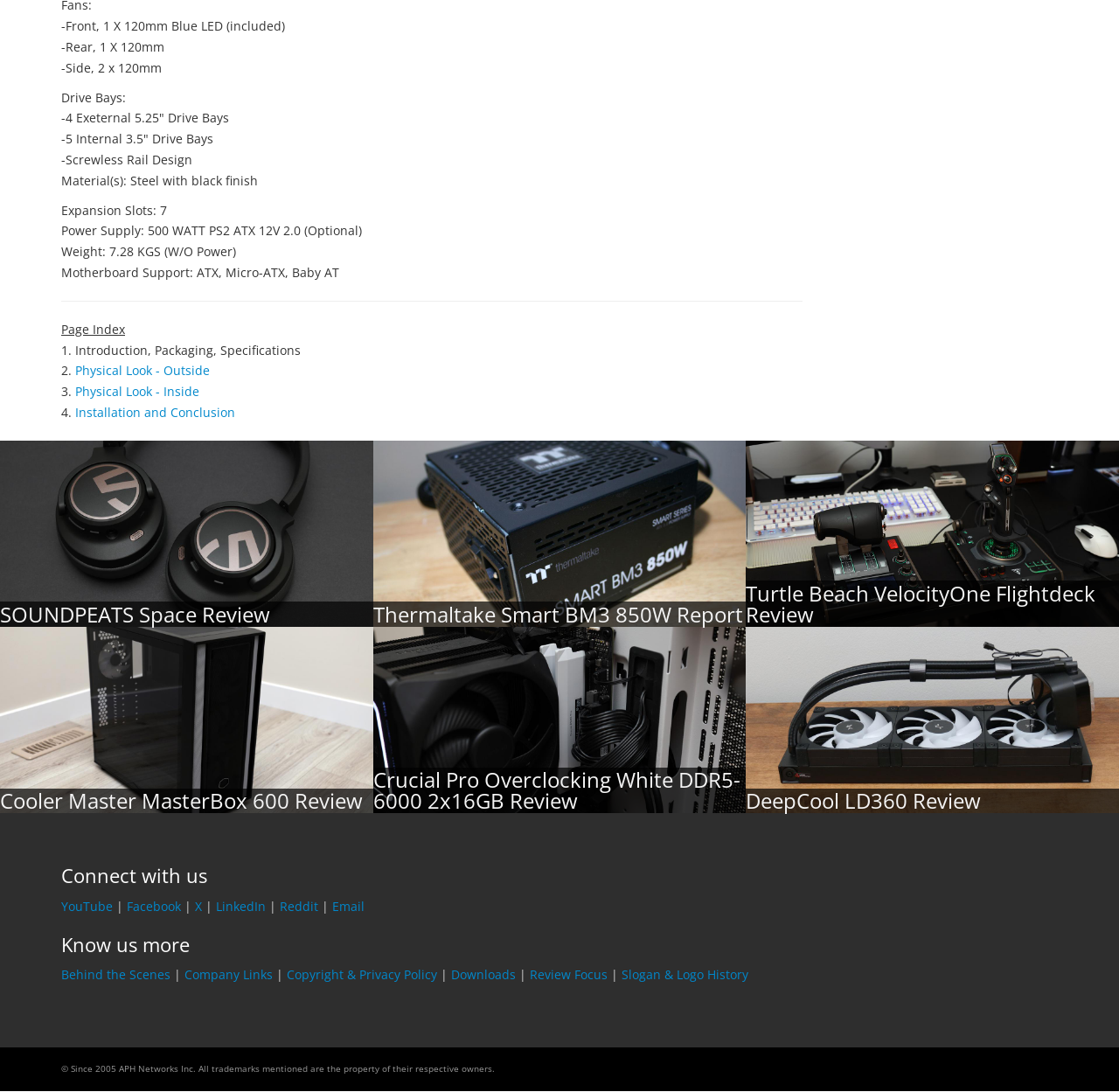Determine the bounding box coordinates of the element that should be clicked to execute the following command: "Click on the link to read the SOUNDPEATS Space Review".

[0.0, 0.549, 0.241, 0.575]